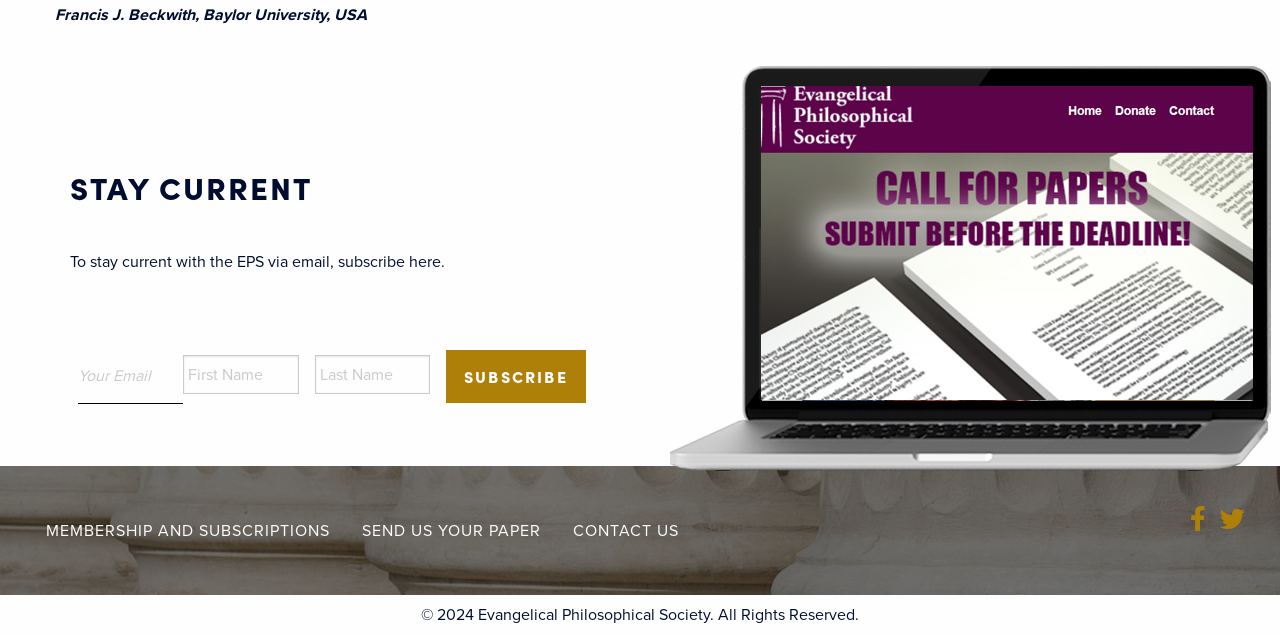Respond concisely with one word or phrase to the following query:
What is the link 'MEMBERSHIP AND SUBSCRIPTIONS' for?

Membership and subscriptions